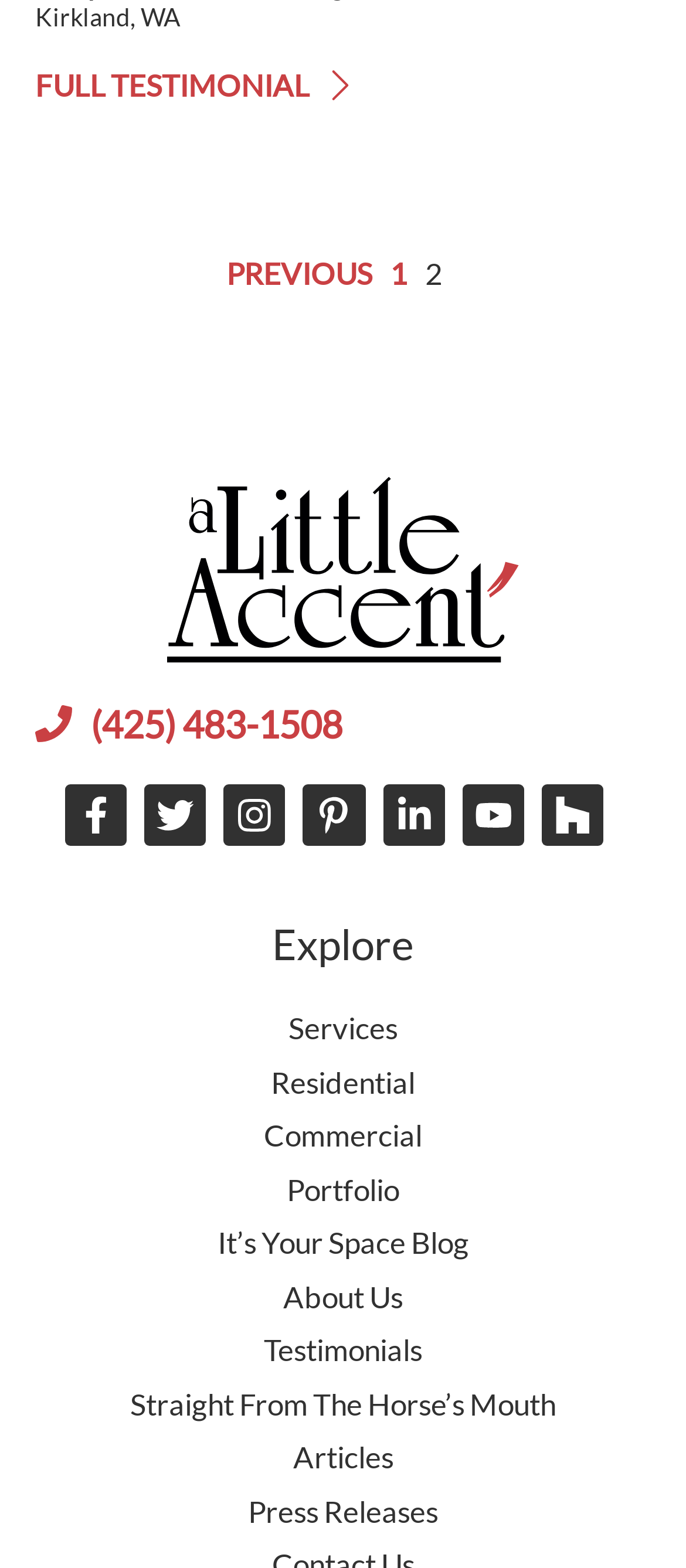Find the bounding box coordinates of the clickable region needed to perform the following instruction: "Visit Facebook page". The coordinates should be provided as four float numbers between 0 and 1, i.e., [left, top, right, bottom].

[0.094, 0.5, 0.184, 0.54]